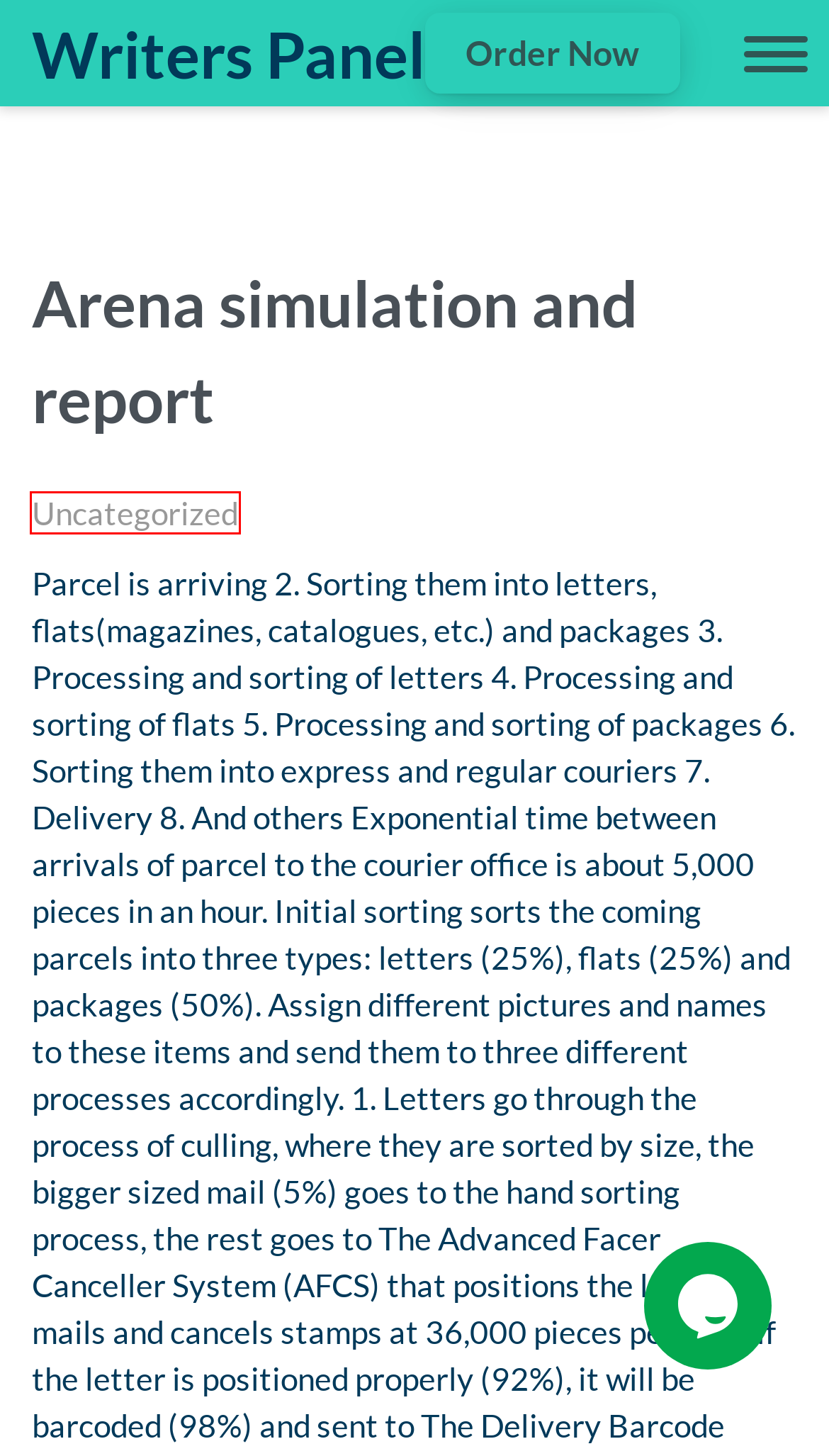You have a screenshot of a webpage where a red bounding box highlights a specific UI element. Identify the description that best matches the resulting webpage after the highlighted element is clicked. The choices are:
A. Writers Panel - Custom Paper Writing Services
B. Micro Economics - Writers Panel
C. Electrical Engineering - Writers Panel
D. Place an Order
E. Uncategorized - Writers Panel
F. Government homework help - Writers Panel
G. Psychology homework help - Writers Panel
H. Customer Reviews - Writers Panel

E